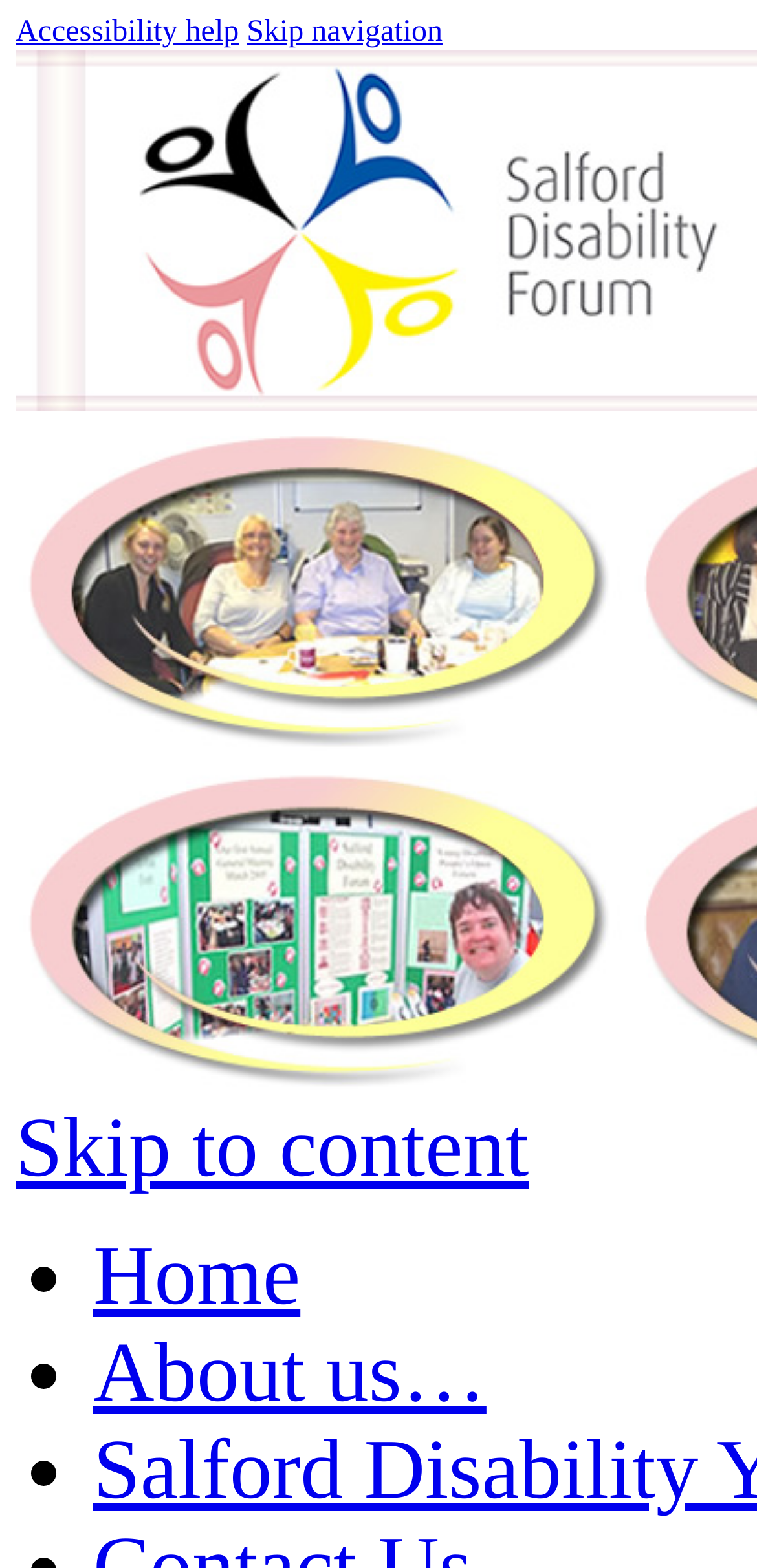Utilize the details in the image to thoroughly answer the following question: How many navigation links are there?

I counted the number of links in the navigation menu, which are 'Home', 'About us…', and 'Skip navigation'. Therefore, there are 3 navigation links.